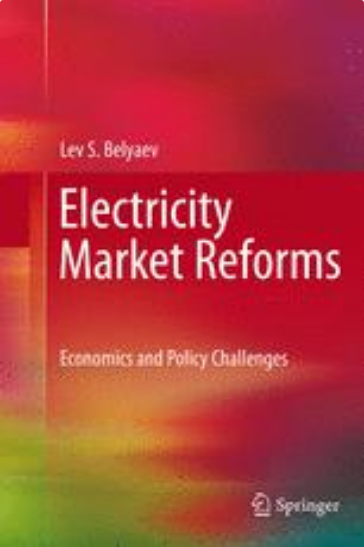Offer a detailed caption for the image presented.

The image showcases the book cover of "Electricity Market Reforms" authored by Lev S. Belyaev. The cover features a vibrant design with abstract colorful gradients that range from deep red to bright yellow, creating a dynamic backdrop. The title "Electricity Market Reforms" is prominently displayed in bold white lettering, along with the subtitle "Economics and Policy Challenges", underscoring the book's focus on the complexities and changes in electricity market frameworks. This publication is part of the Springer academic series, indicating its scholarly relevance in the fields of economics and policy studies related to energy markets.